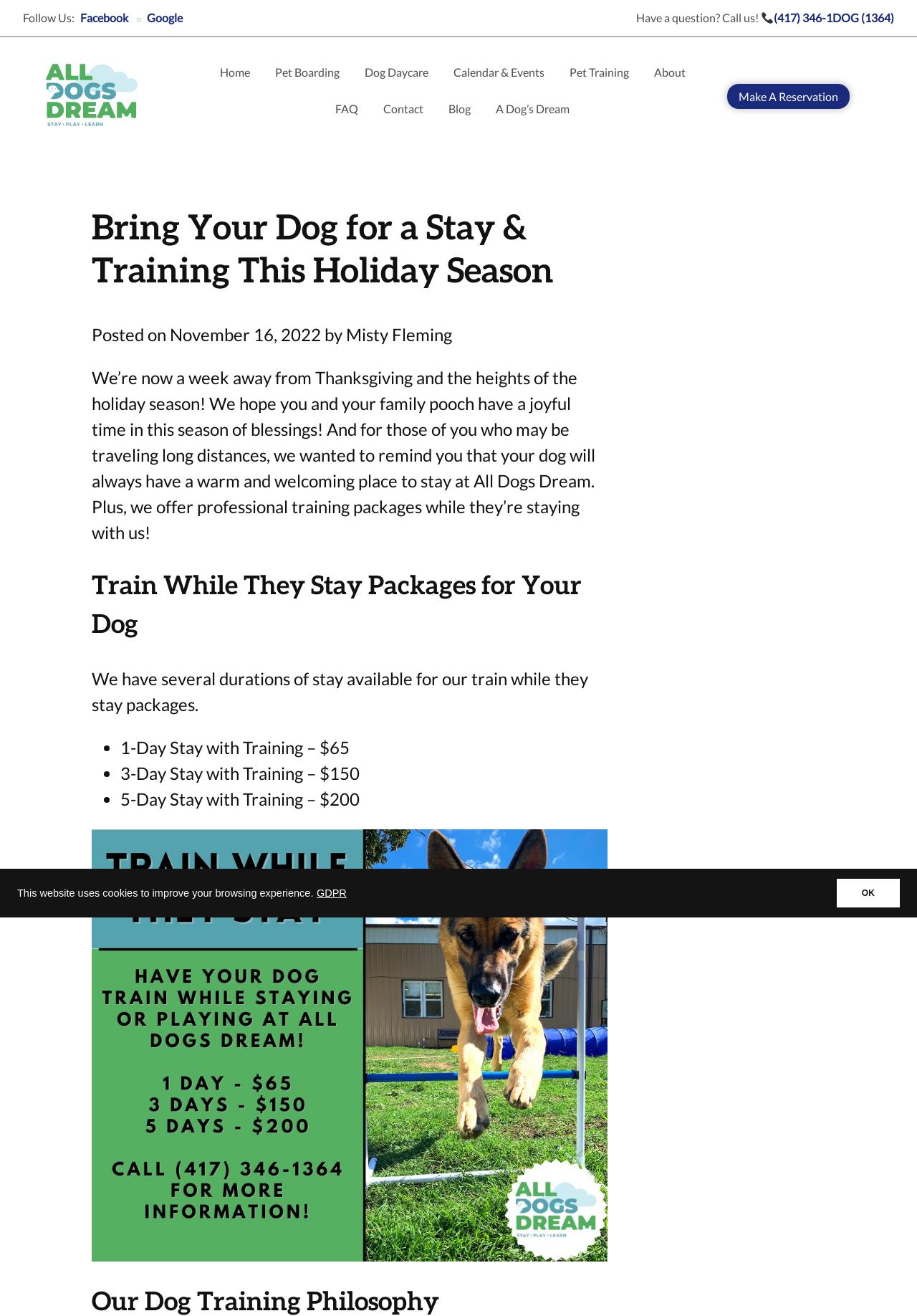Please determine the bounding box coordinates for the element that should be clicked to follow these instructions: "Call the phone number".

[0.83, 0.008, 0.975, 0.019]